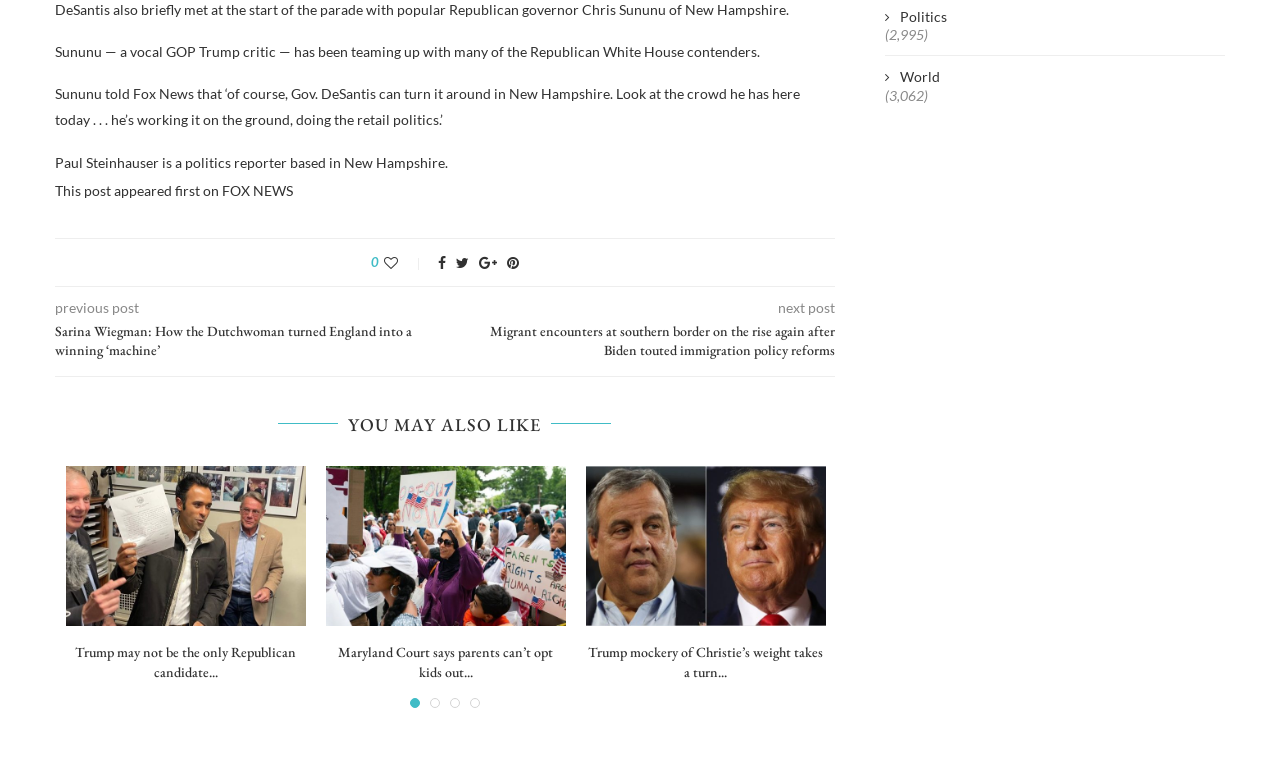Using the provided element description "parent_node: 0 title="Like"", determine the bounding box coordinates of the UI element.

[0.3, 0.327, 0.332, 0.349]